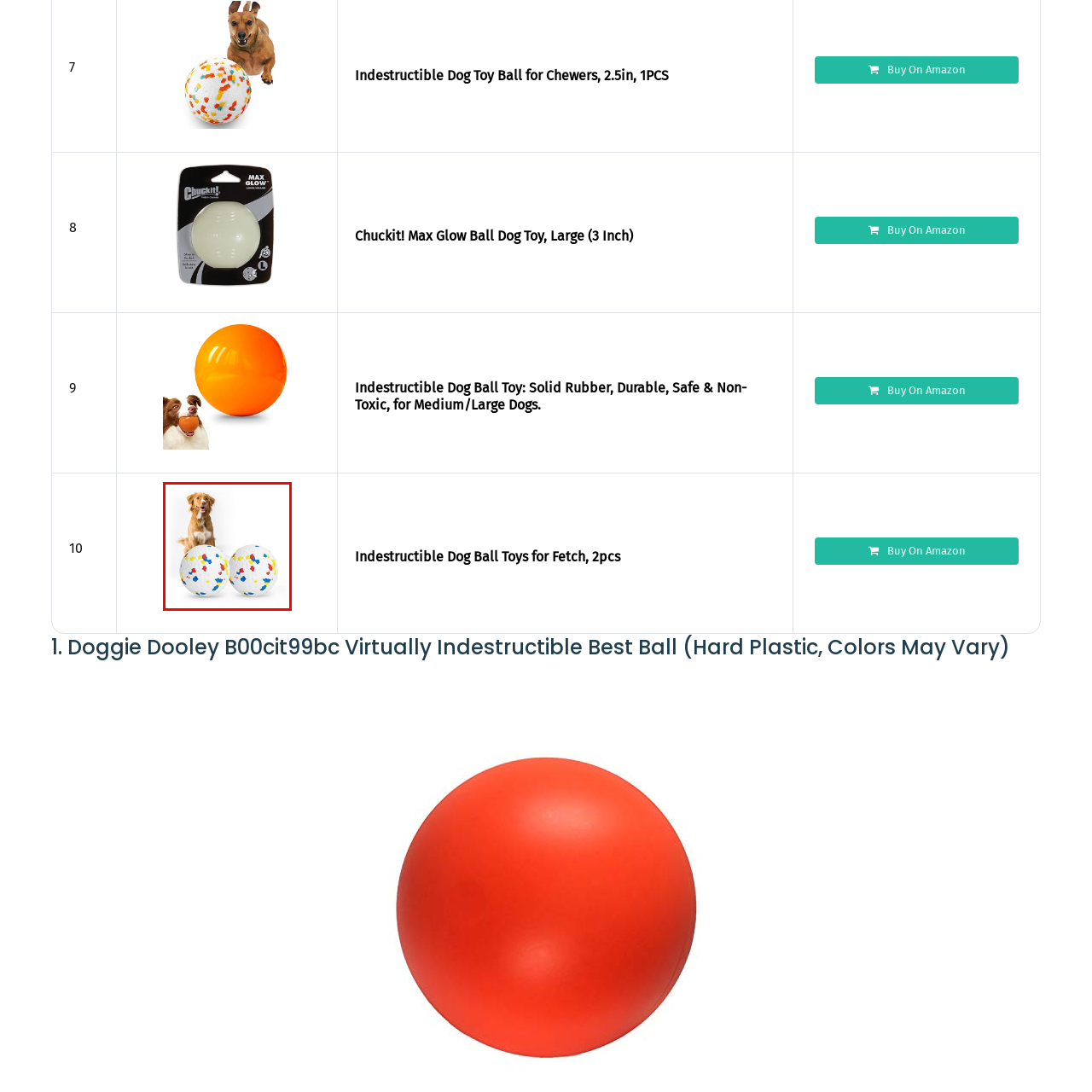Direct your attention to the image marked by the red boundary, What is the purpose of the image according to the caption? Provide a single word or phrase in response.

Promoting dog products